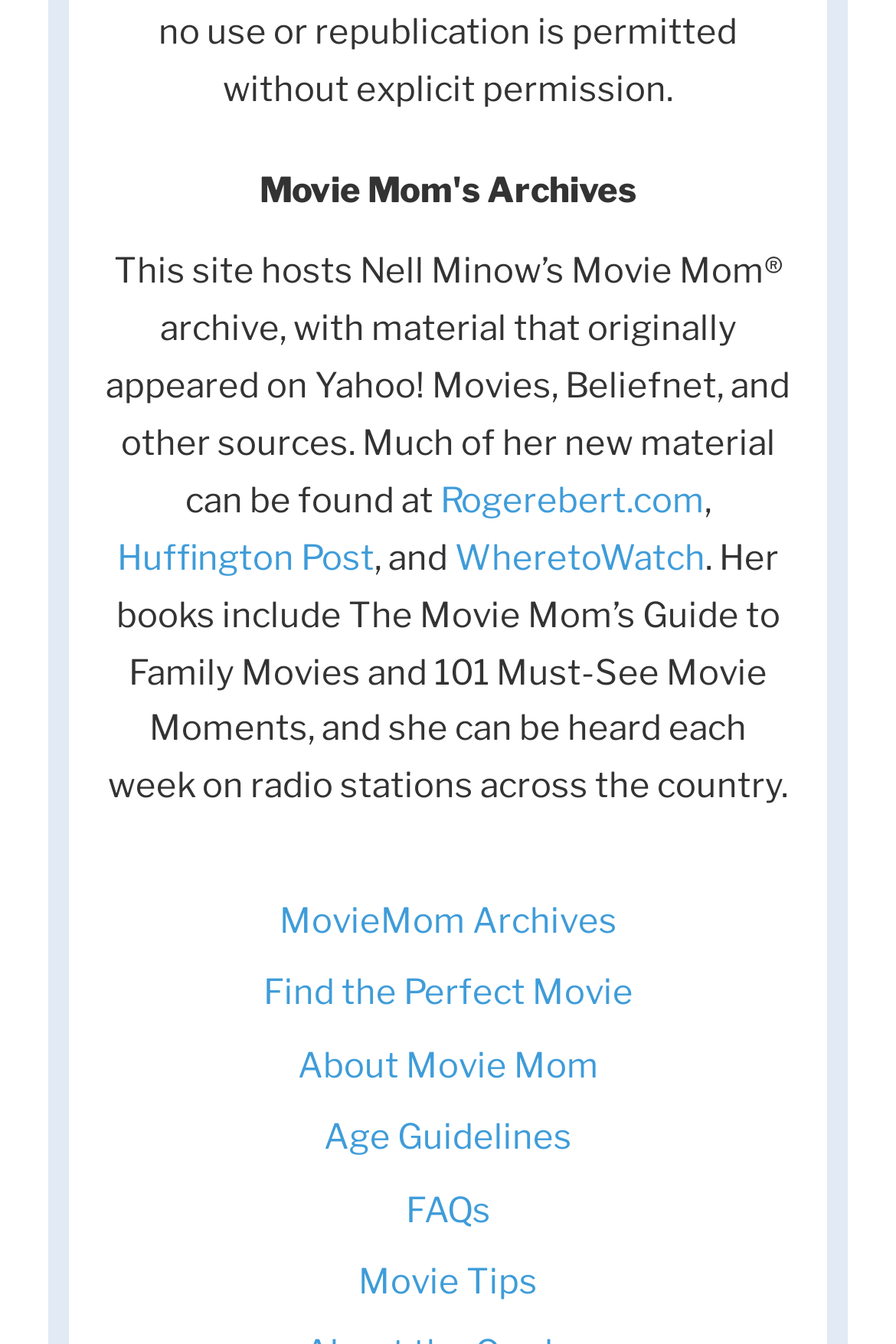Indicate the bounding box coordinates of the element that needs to be clicked to satisfy the following instruction: "read about the Movie Mom archives". The coordinates should be four float numbers between 0 and 1, i.e., [left, top, right, bottom].

[0.312, 0.67, 0.688, 0.701]